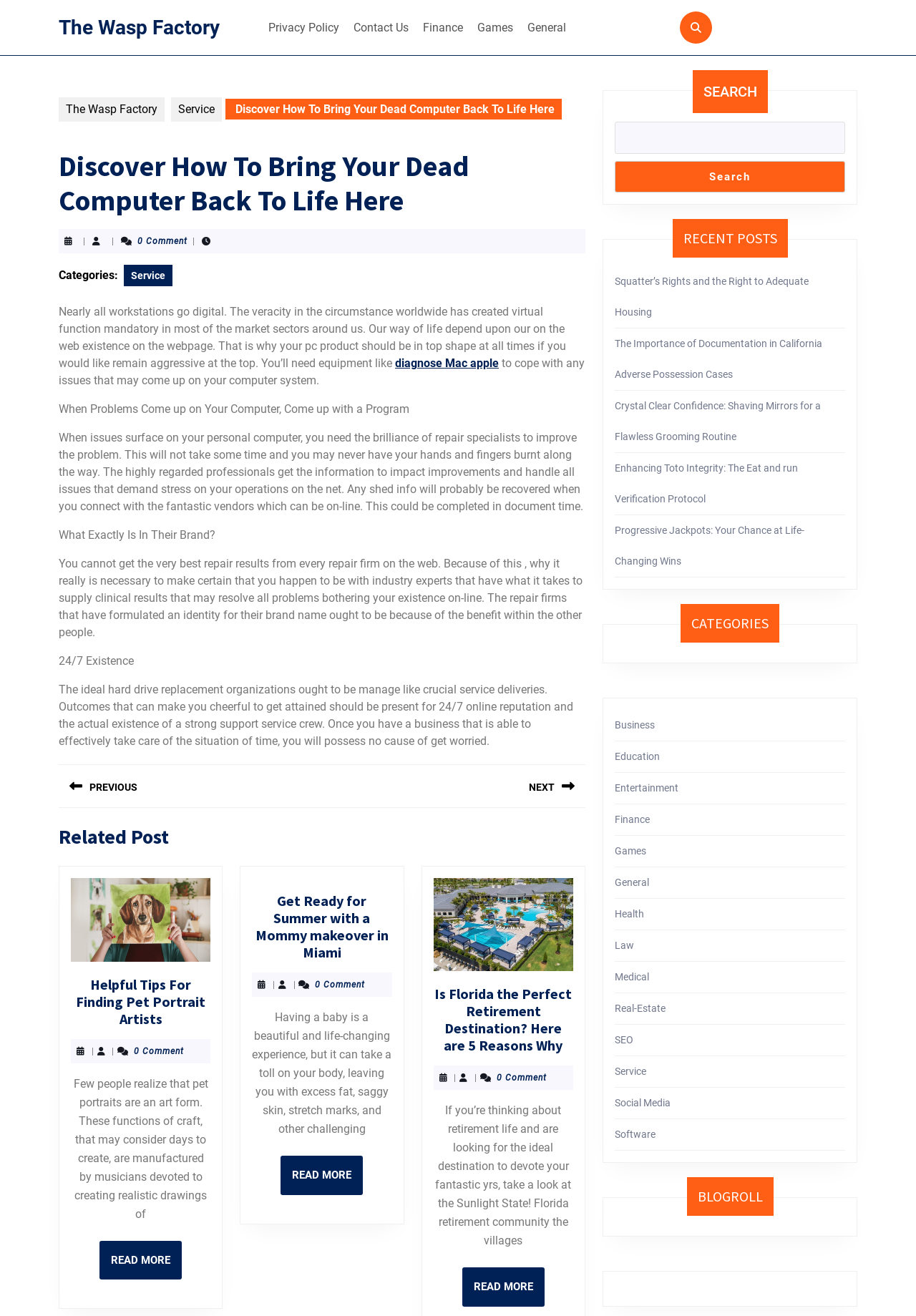Determine the bounding box coordinates of the clickable region to execute the instruction: "Click on the 'Privacy Policy' link". The coordinates should be four float numbers between 0 and 1, denoted as [left, top, right, bottom].

[0.287, 0.01, 0.377, 0.032]